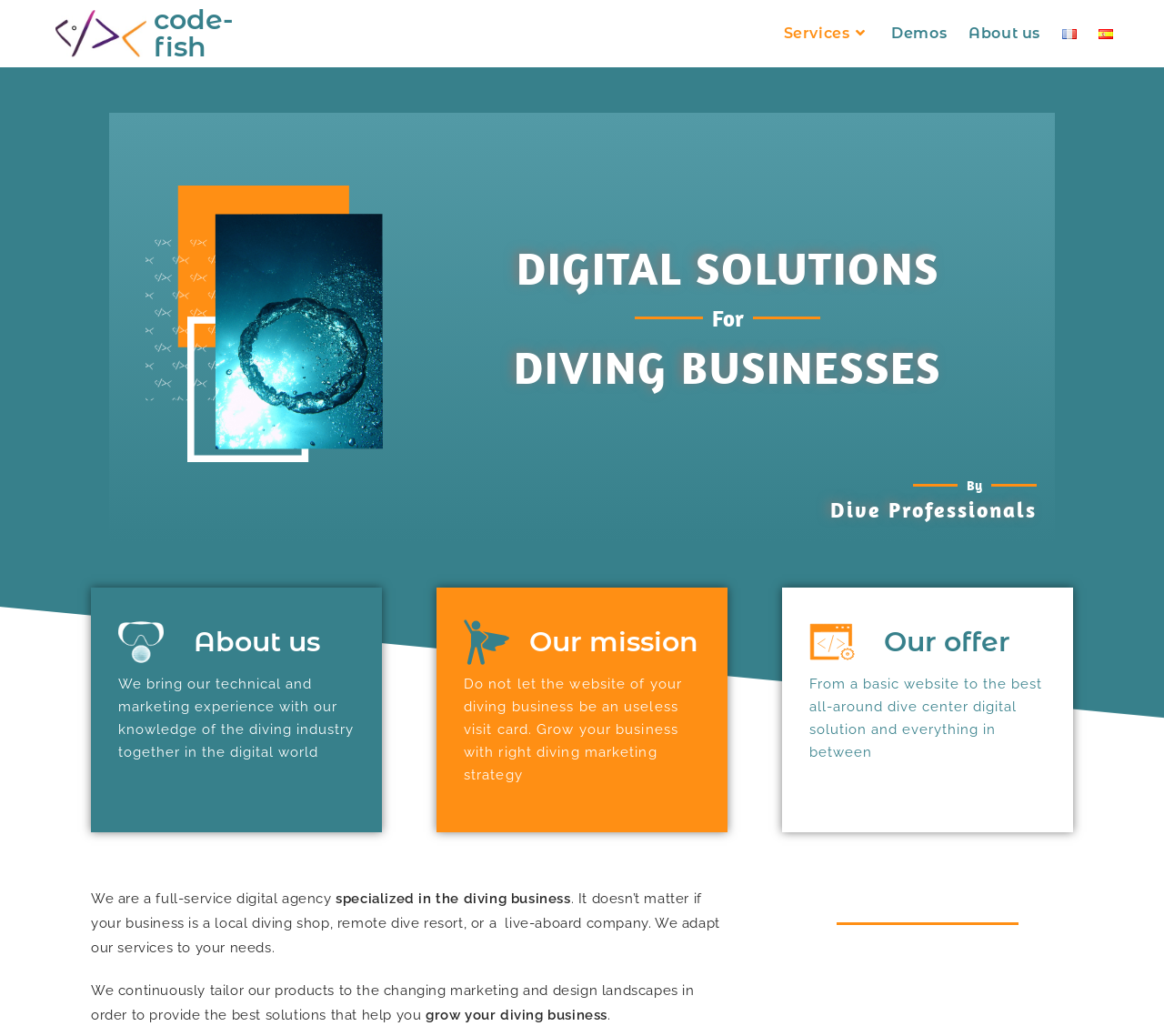Extract the primary header of the webpage and generate its text.

Diving Marketing Services